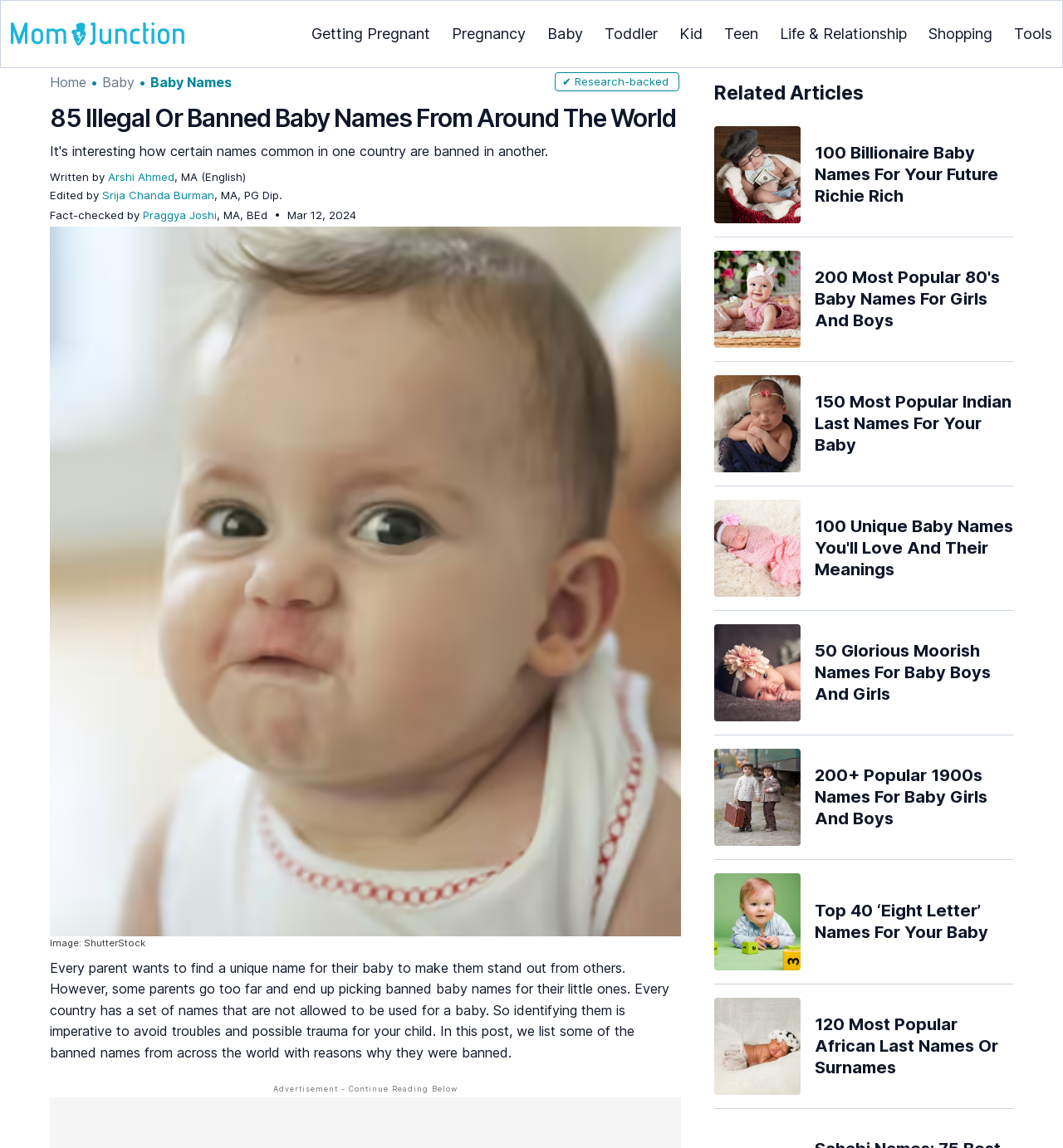Please provide the bounding box coordinate of the region that matches the element description: Srija Chanda Burman. Coordinates should be in the format (top-left x, top-left y, bottom-right x, bottom-right y) and all values should be between 0 and 1.

[0.093, 0.189, 0.192, 0.207]